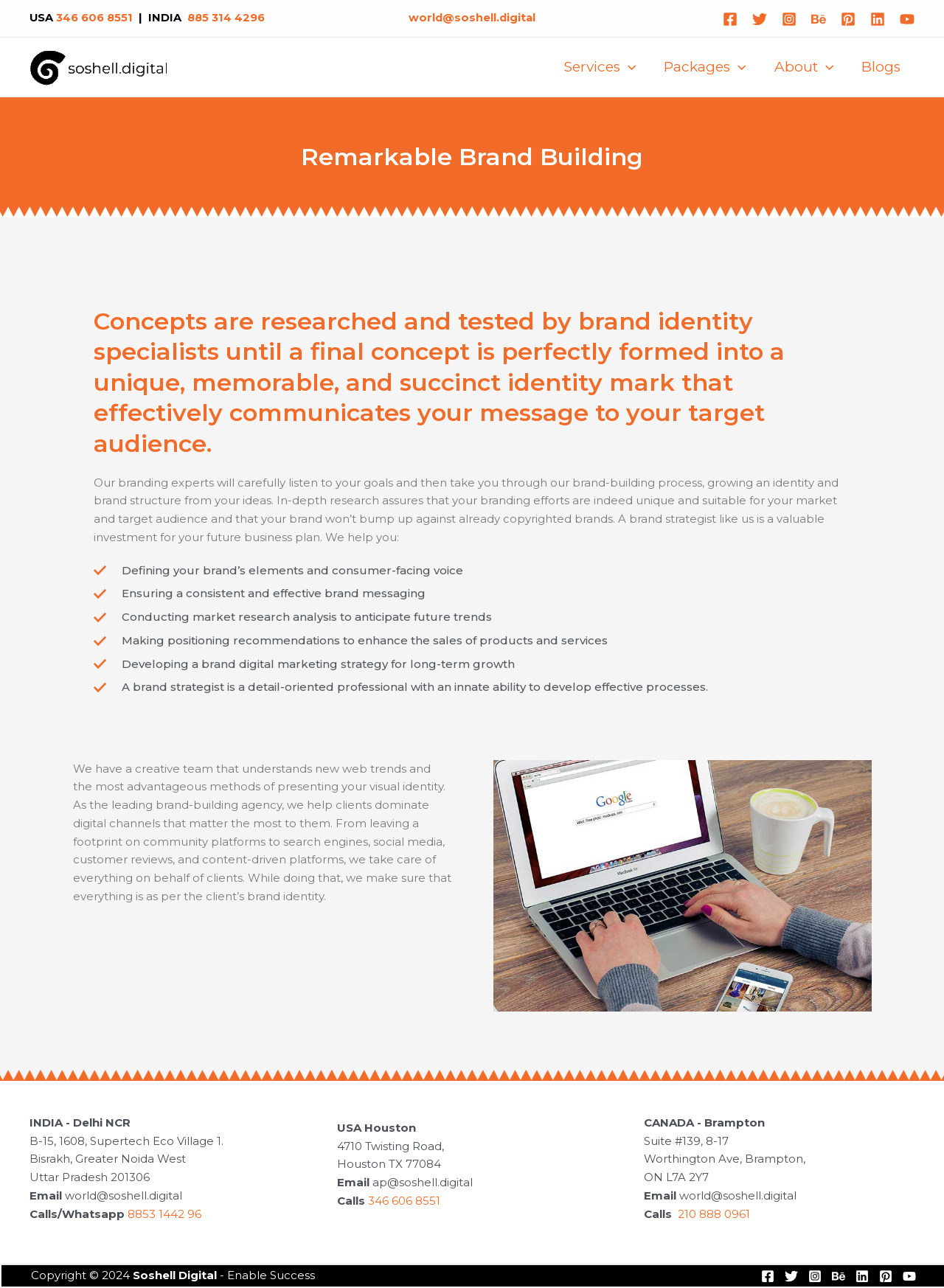Locate the bounding box coordinates of the area to click to fulfill this instruction: "Click the link to call or whatsapp". The bounding box should be presented as four float numbers between 0 and 1, in the order [left, top, right, bottom].

[0.135, 0.937, 0.213, 0.948]